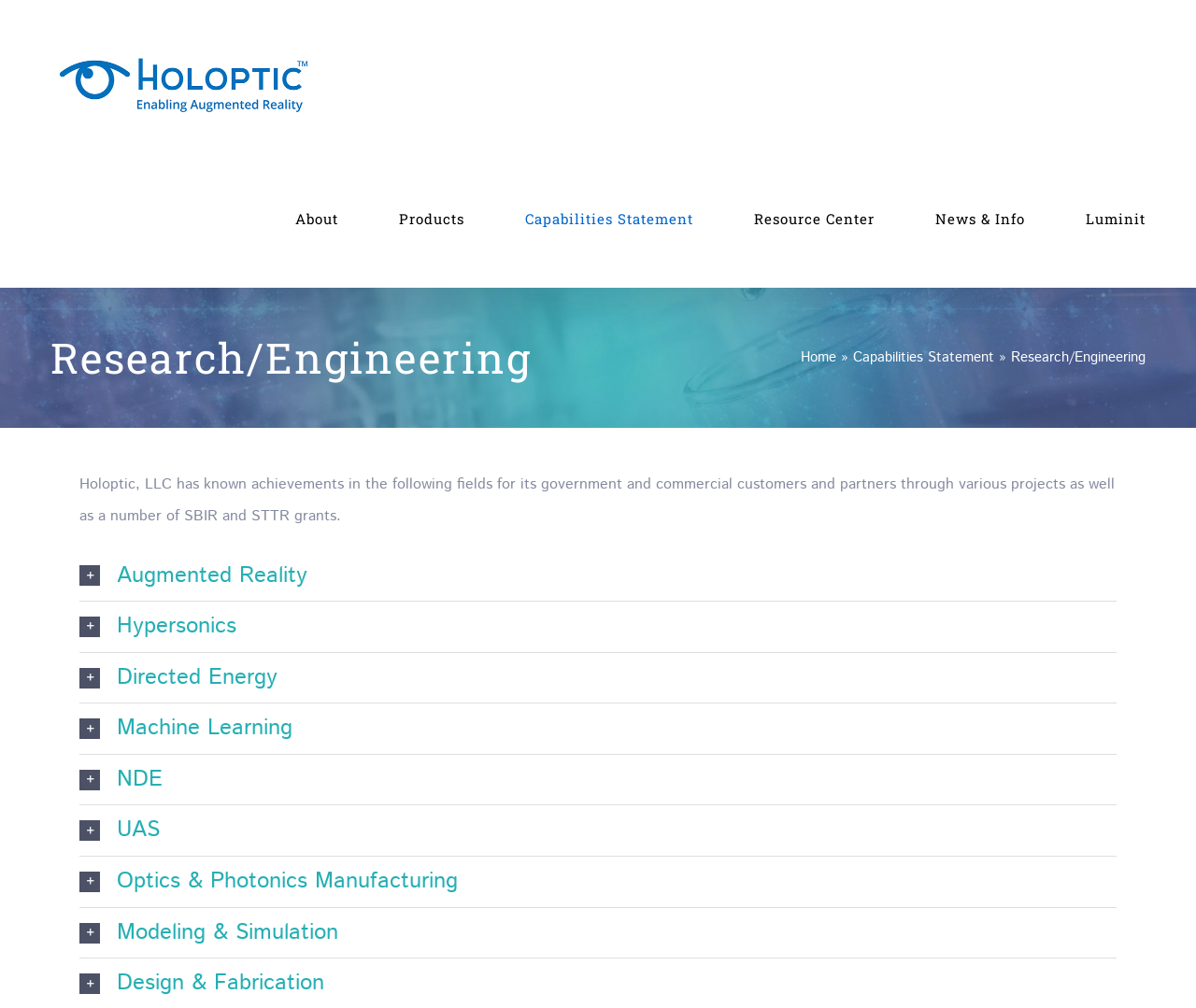How many main menu items are there?
Using the image provided, answer with just one word or phrase.

6